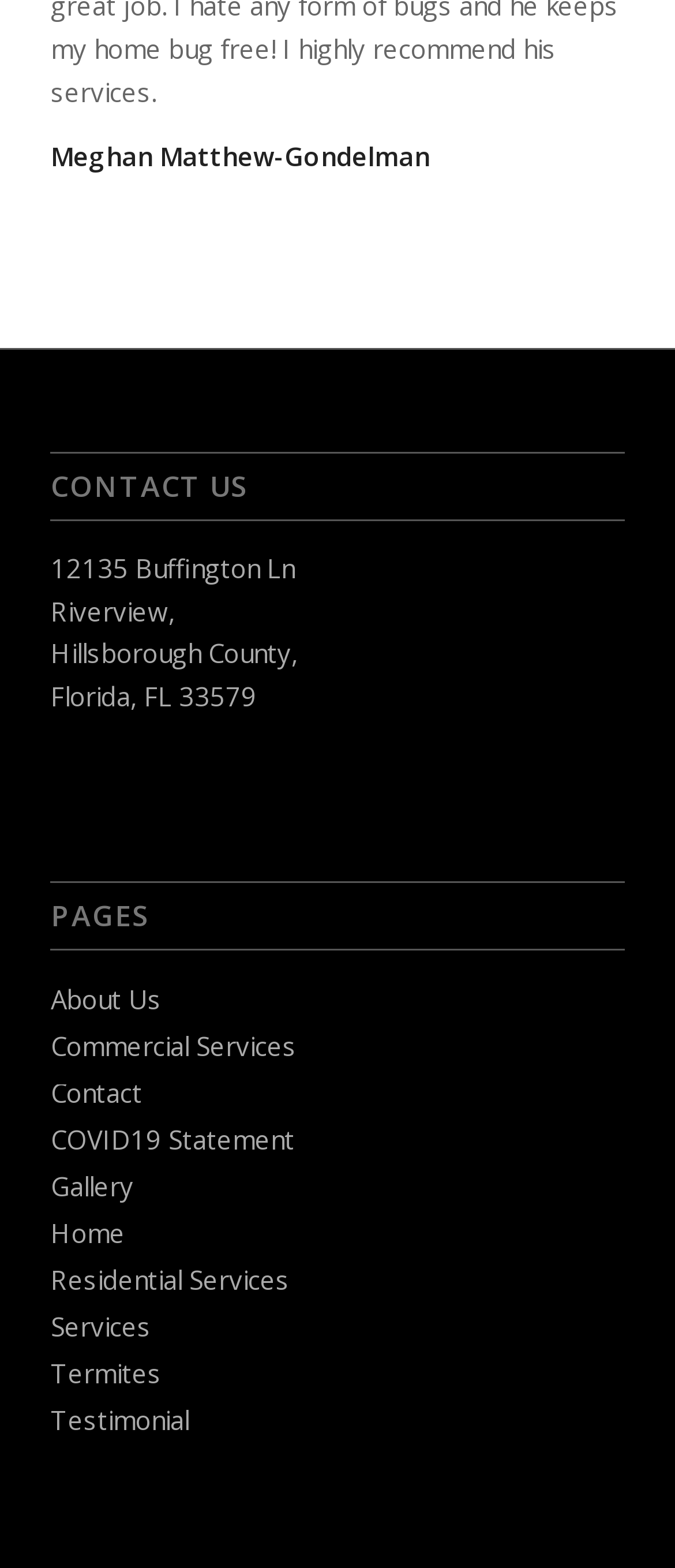Provide a one-word or brief phrase answer to the question:
What is the name of the person mentioned?

Meghan Matthew-Gondelman